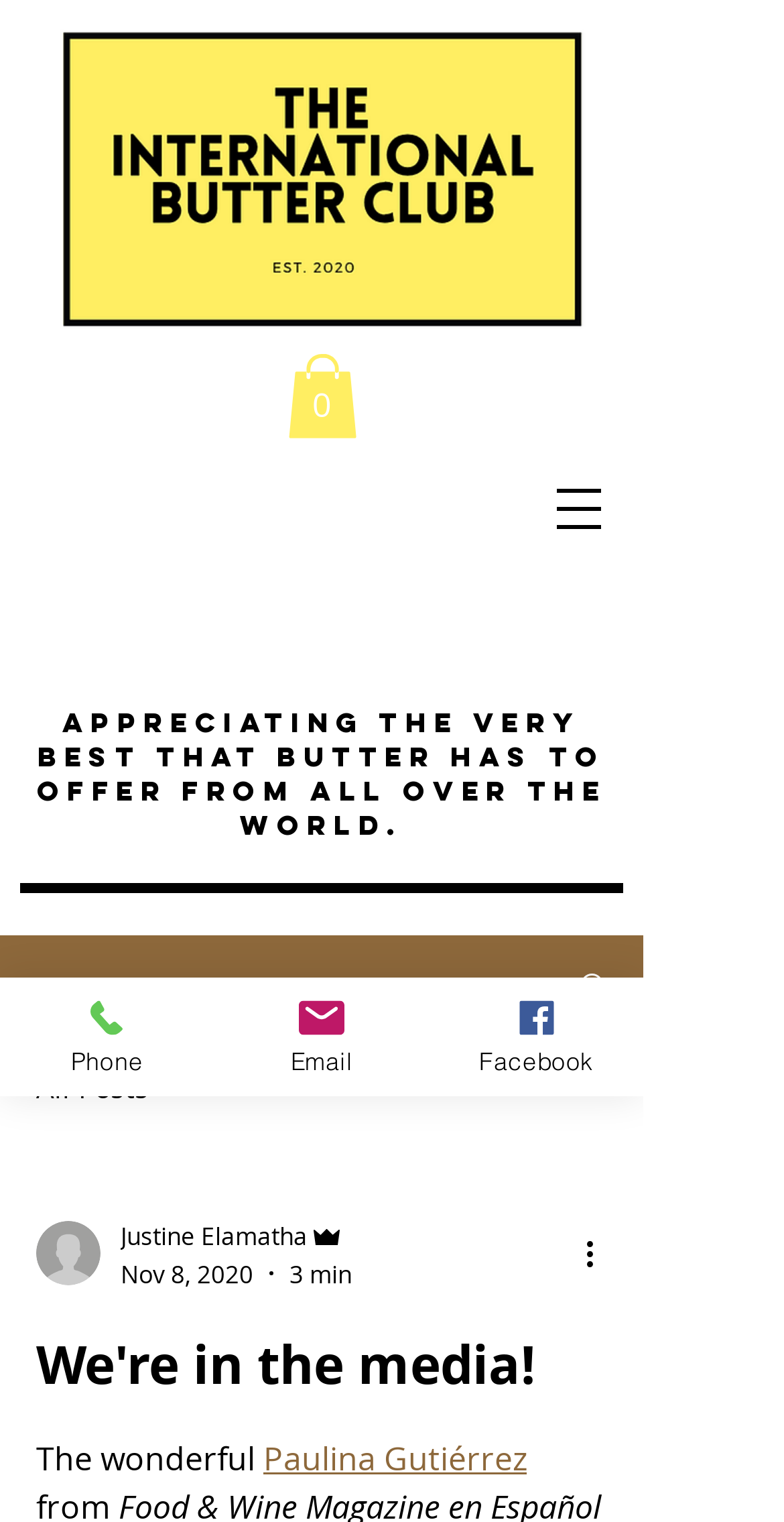Please examine the image and answer the question with a detailed explanation:
What is the topic of the post?

The heading 'Appreciating the very best that butter has to offer from all over the world.' suggests that the topic of the post is about butter, and the webpage is likely a blog or article about butter.